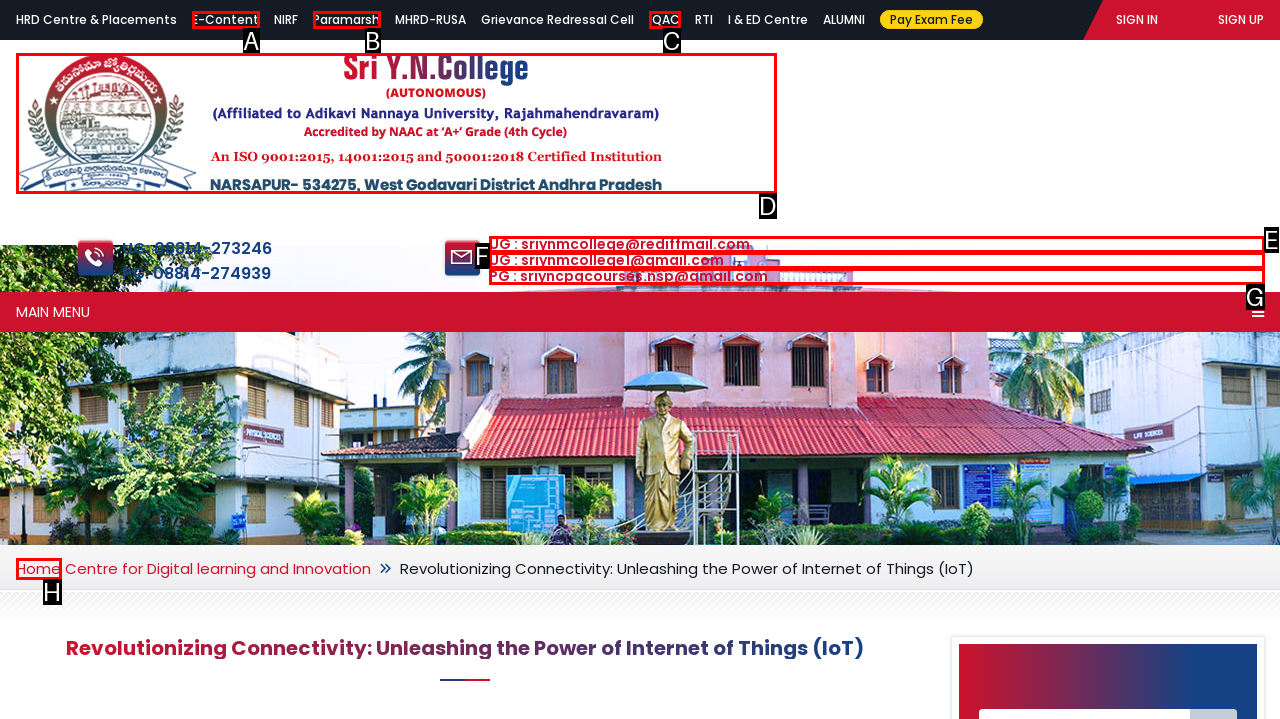Select the HTML element that corresponds to the description: UG : sriynmcollege1@gmail.com
Reply with the letter of the correct option from the given choices.

F